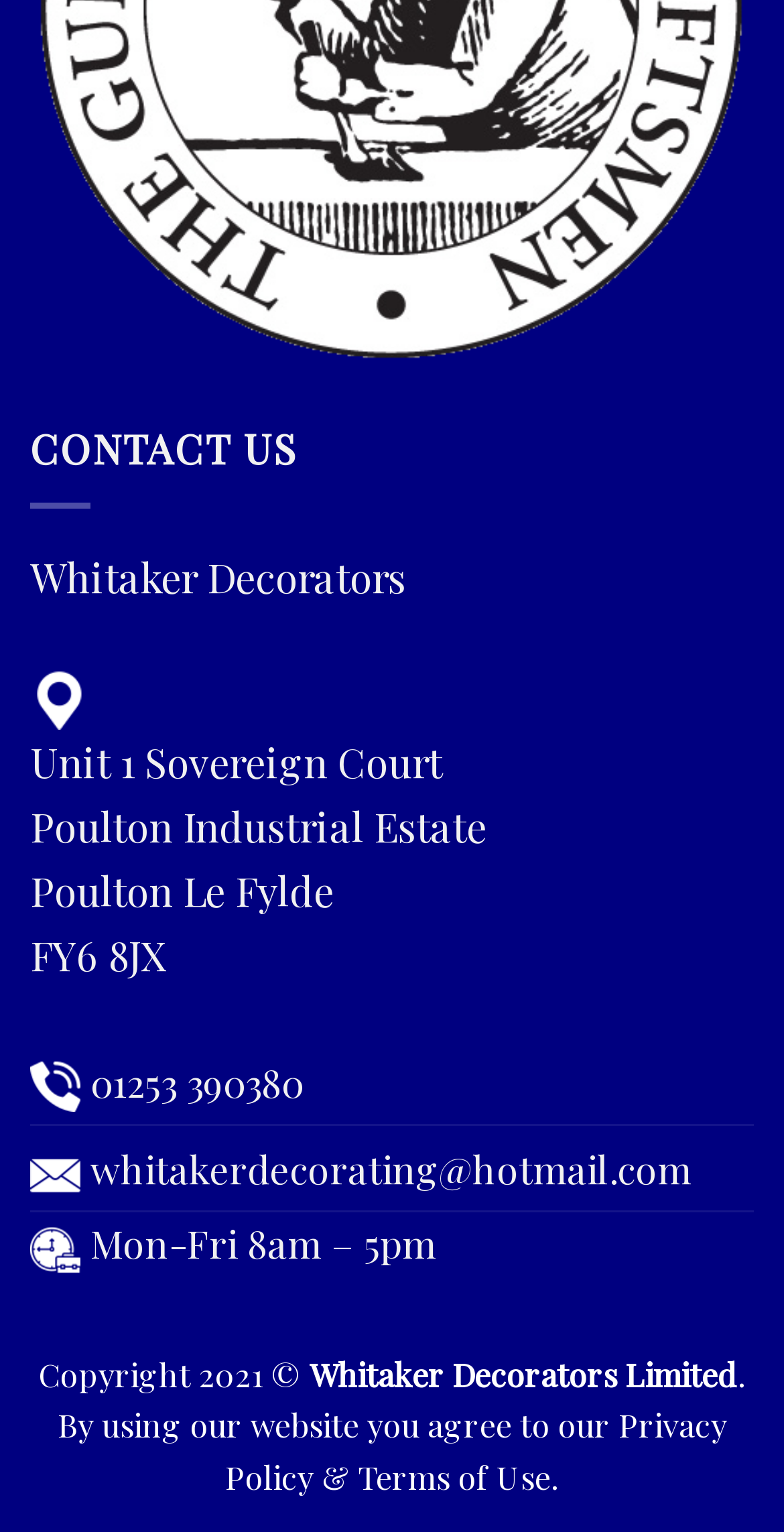Answer the question using only a single word or phrase: 
What is the email address?

whitakerdecorating@hotmail.com